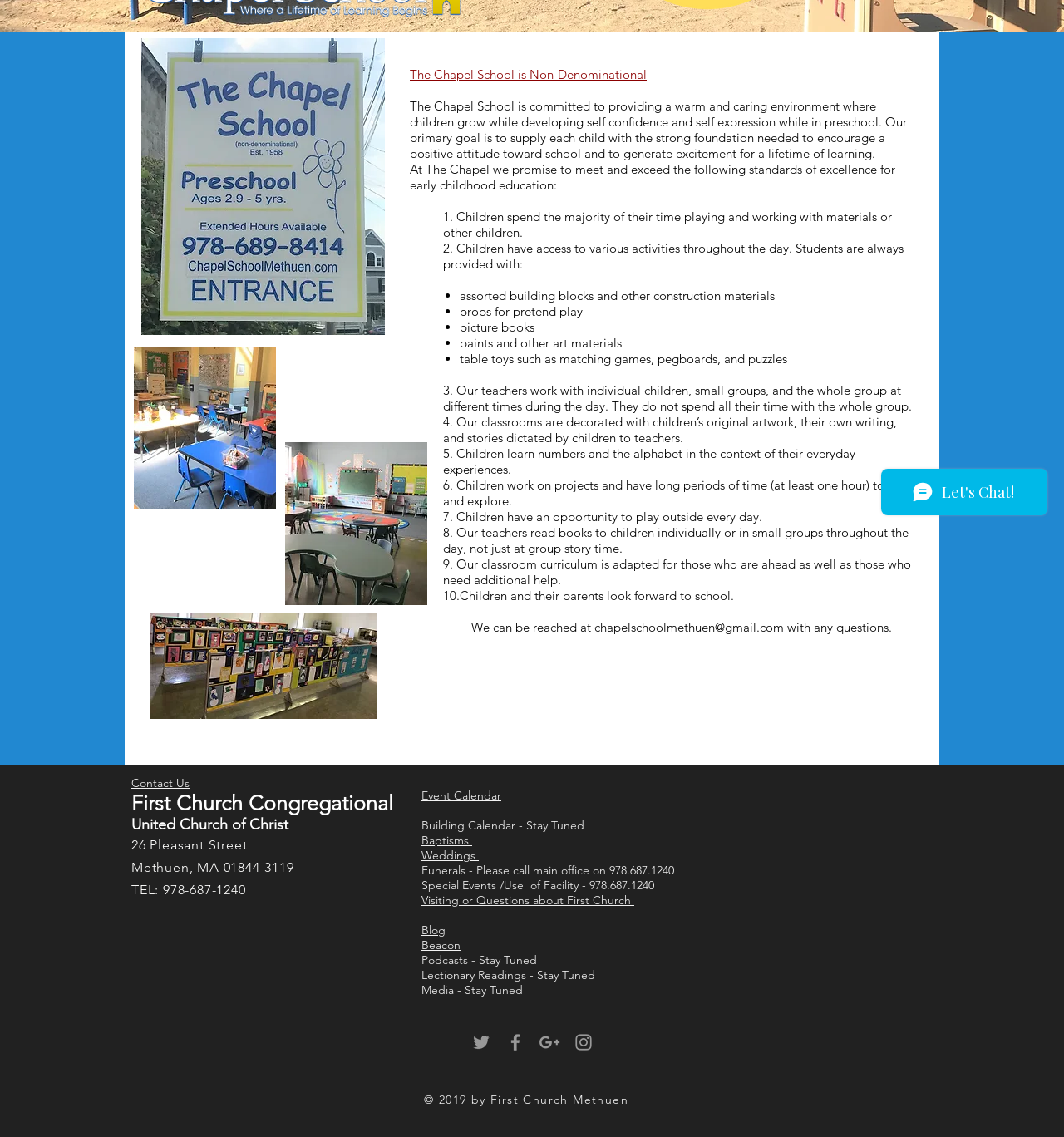Find the bounding box coordinates for the HTML element described as: "The Chapel School is Non-Denominational". The coordinates should consist of four float values between 0 and 1, i.e., [left, top, right, bottom].

[0.385, 0.058, 0.608, 0.072]